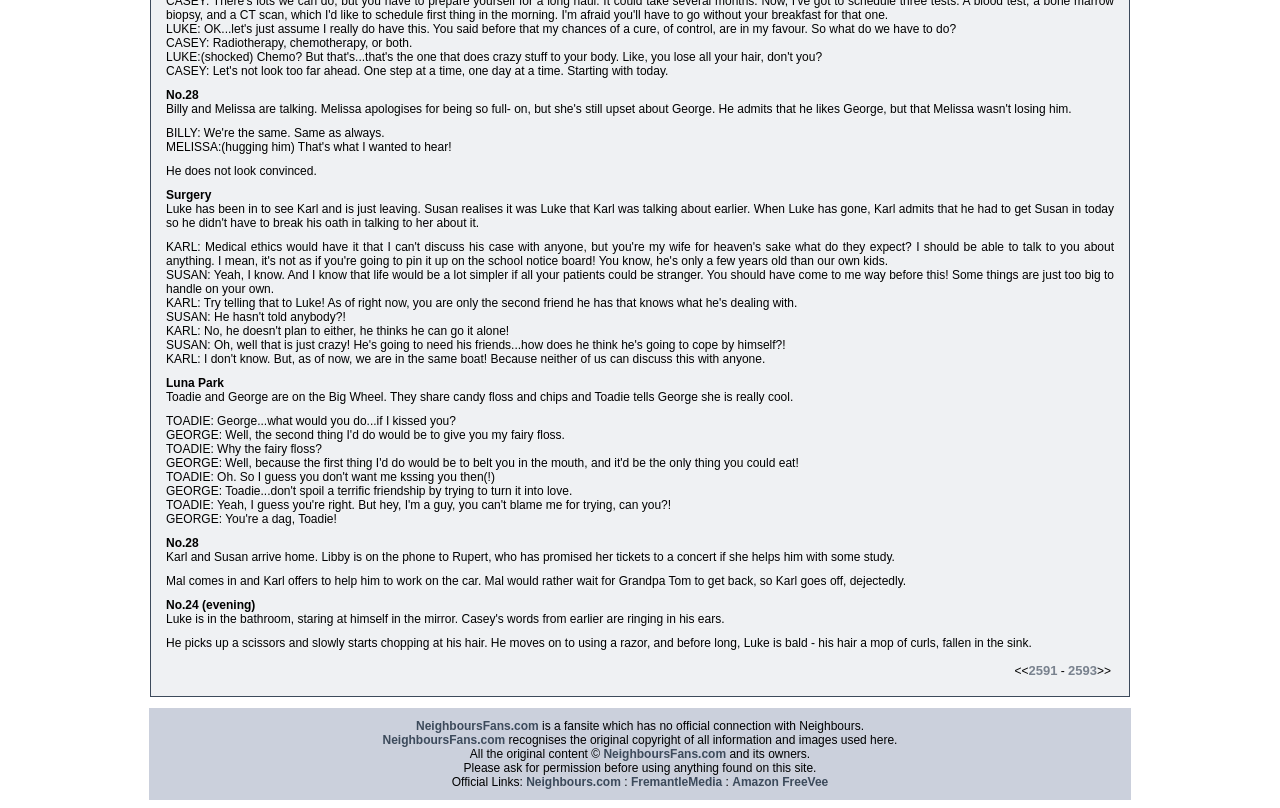Determine the bounding box coordinates of the clickable area required to perform the following instruction: "Click on link 2593". The coordinates should be represented as four float numbers between 0 and 1: [left, top, right, bottom].

[0.834, 0.821, 0.857, 0.84]